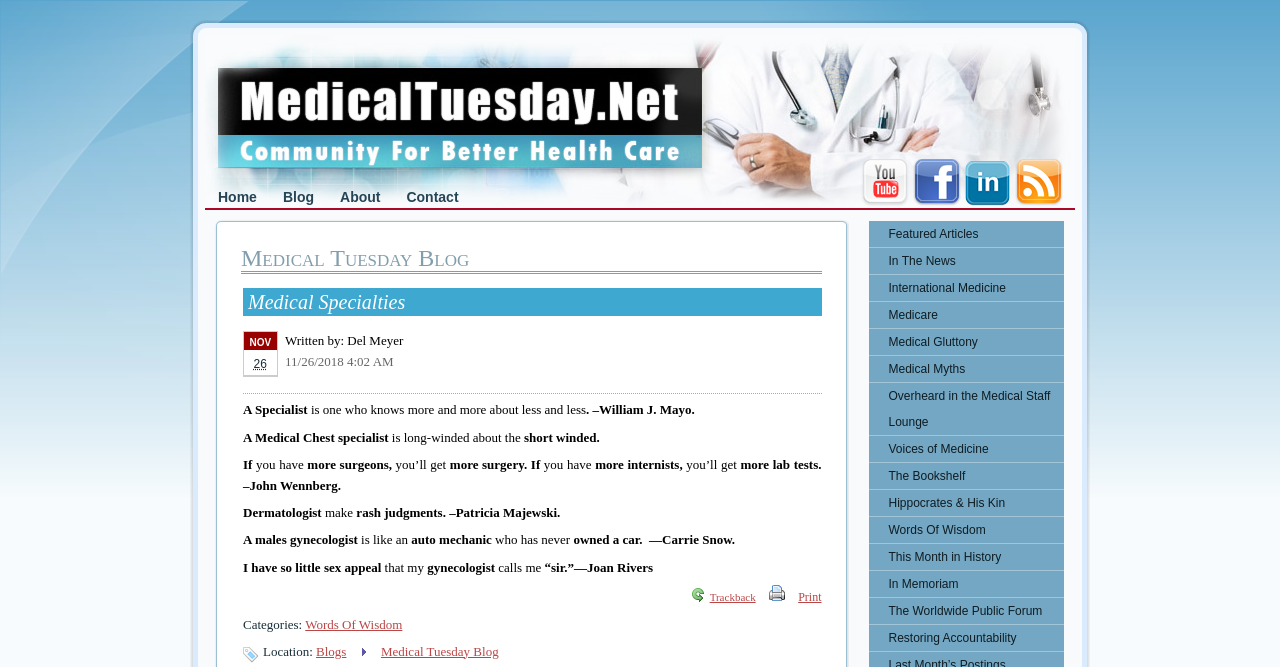Provide the bounding box coordinates for the area that should be clicked to complete the instruction: "Visit the Youtube page".

[0.673, 0.292, 0.71, 0.315]